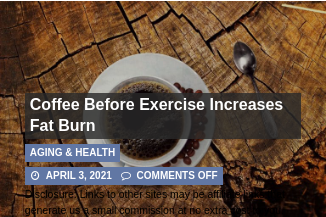Reply to the question with a single word or phrase:
What is the material of the tabletop?

wooden